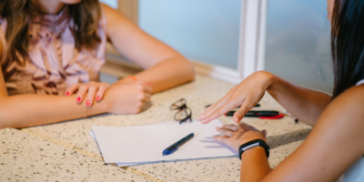Give a detailed account of the elements present in the image.

The image captures an engaging interaction between two women seated at a table, seemingly in a collaborative or advisory setting. One woman, wearing a fashionable blouse, rests her arms on the table in front of her, while the other gestures expressively, emphasizing her point. A blank sheet of paper lies between them, accompanied by a pen, suggesting a discussion or brainstorming session in progress. Nearby, a pair of eyeglasses and several pens can be seen, hinting at preparation for taking notes or ideas. This scene reflects a supportive and focused environment, likely related to professional growth or mentorship, aligning with the overarching themes of opportunity and collaboration emphasized by organizations that promote emotional support and crisis management.